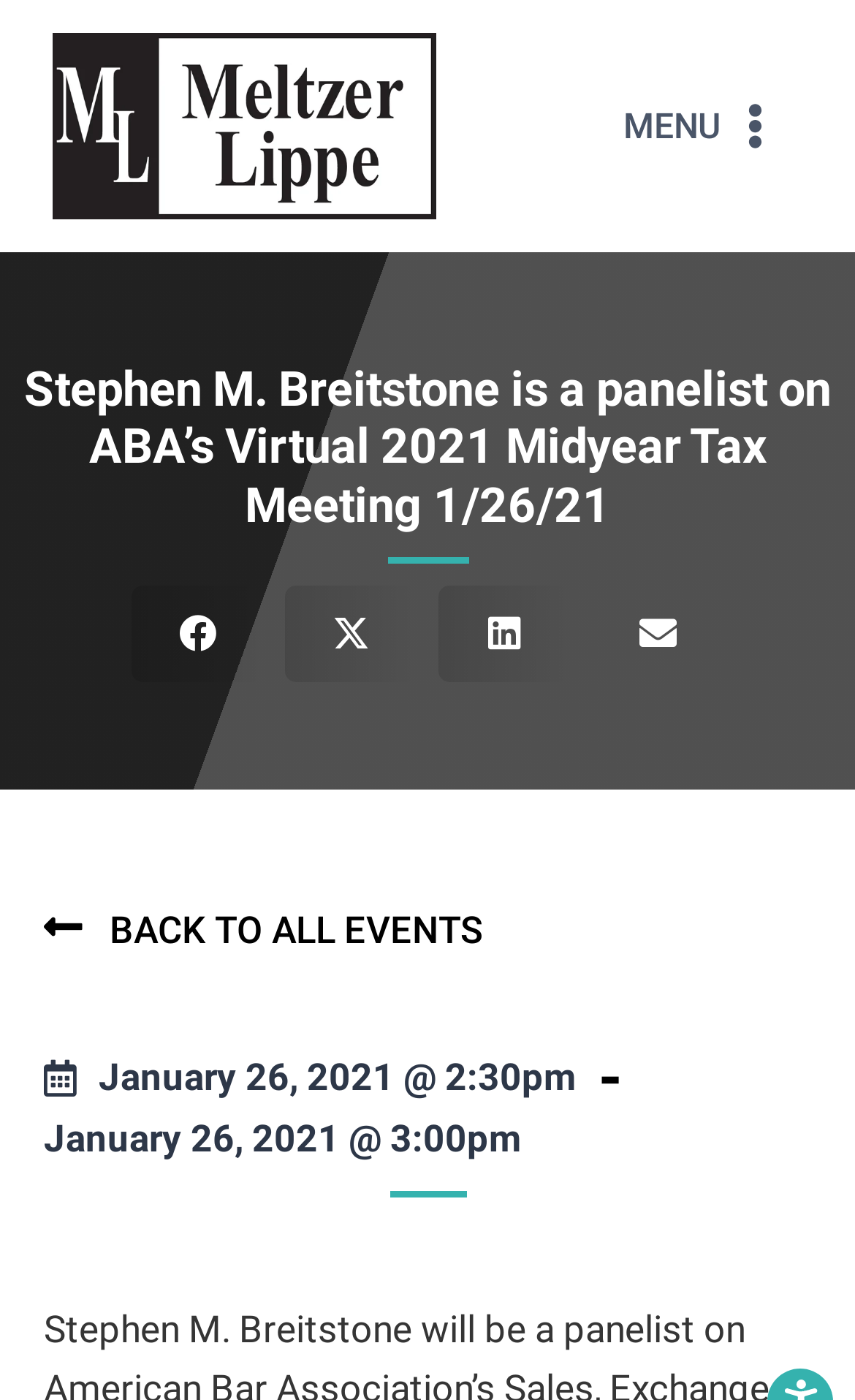Determine the bounding box of the UI component based on this description: "Share on linkedin". The bounding box coordinates should be four float values between 0 and 1, i.e., [left, top, right, bottom].

[0.513, 0.418, 0.667, 0.487]